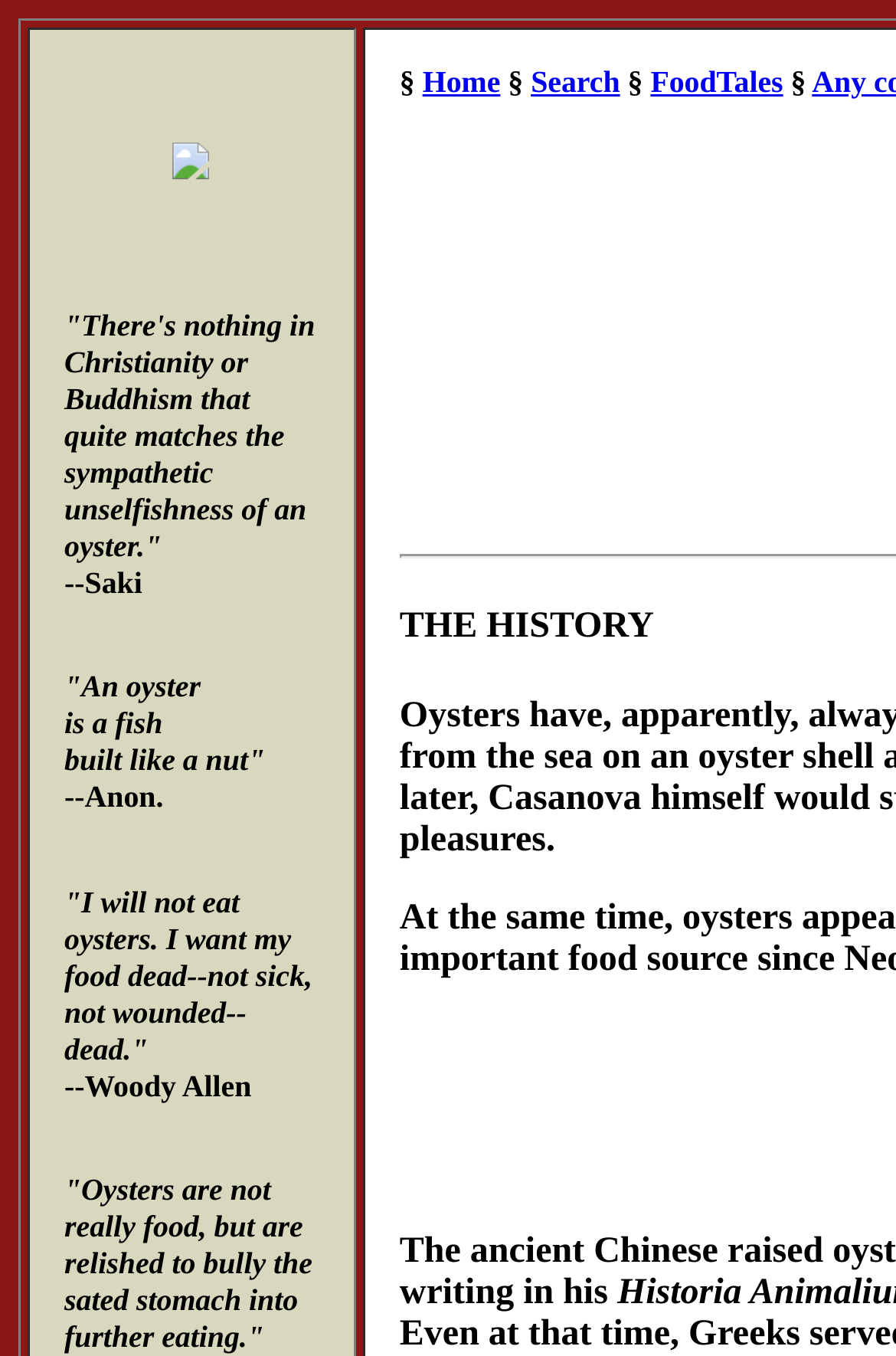Who said 'I will not eat oysters'?
Please provide a single word or phrase as your answer based on the screenshot.

Woody Allen